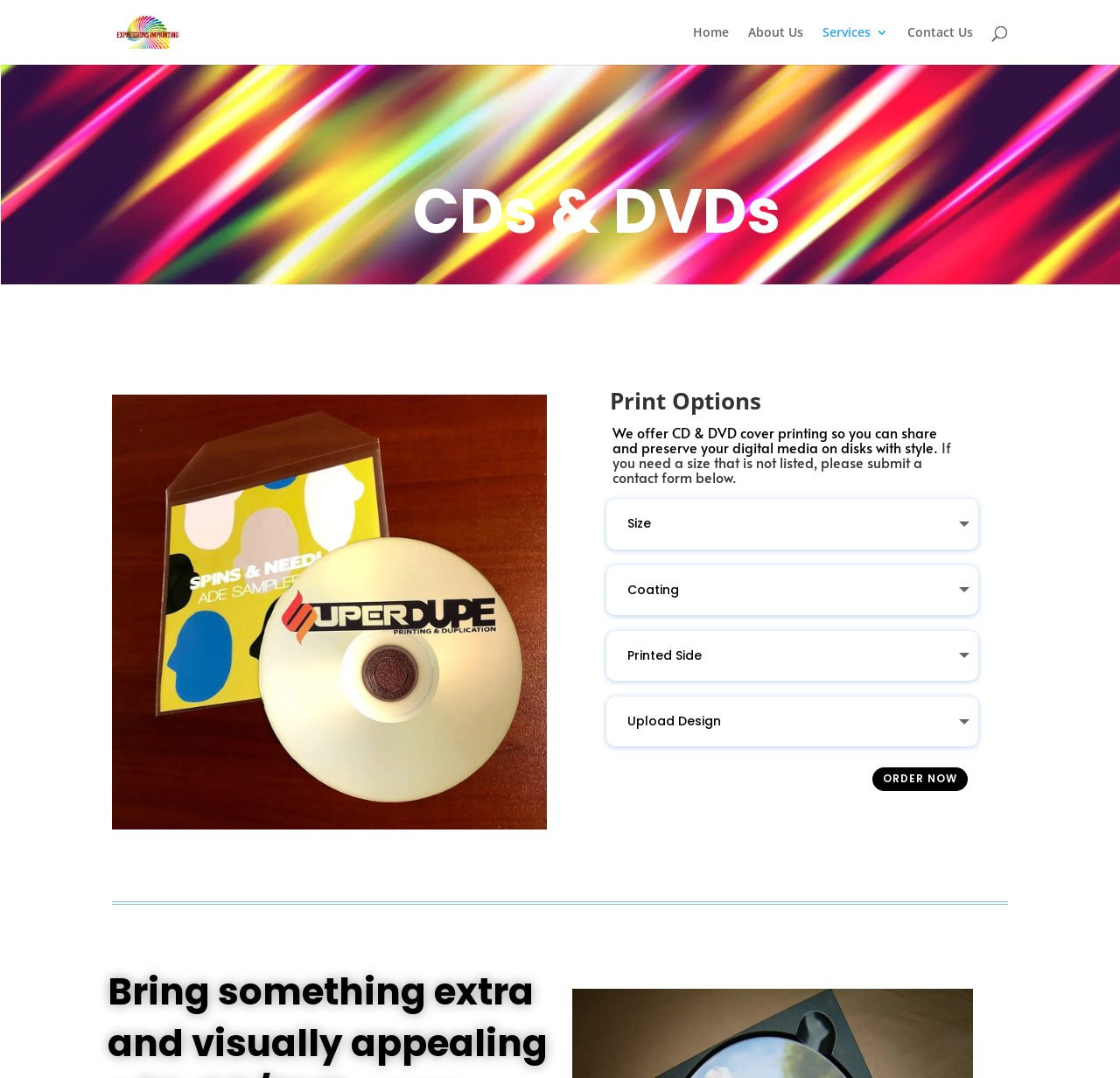How many navigation links are available?
Provide a detailed and well-explained answer to the question.

I can see four link elements with the text 'Home', 'About Us', 'Services', and 'Contact Us' which suggests that there are four navigation links available on the webpage.